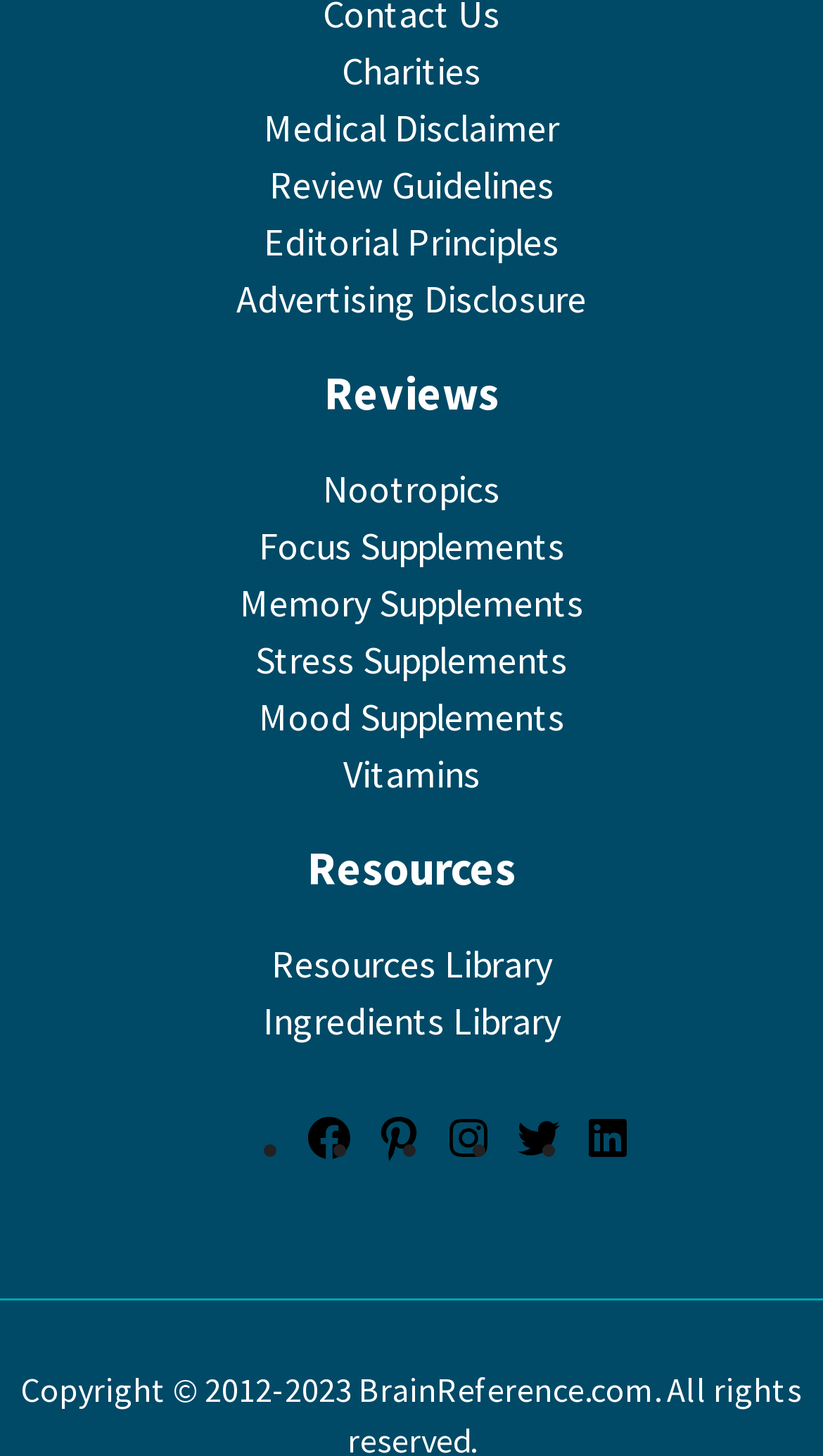Please reply to the following question using a single word or phrase: 
What is the first link on the webpage?

Charities